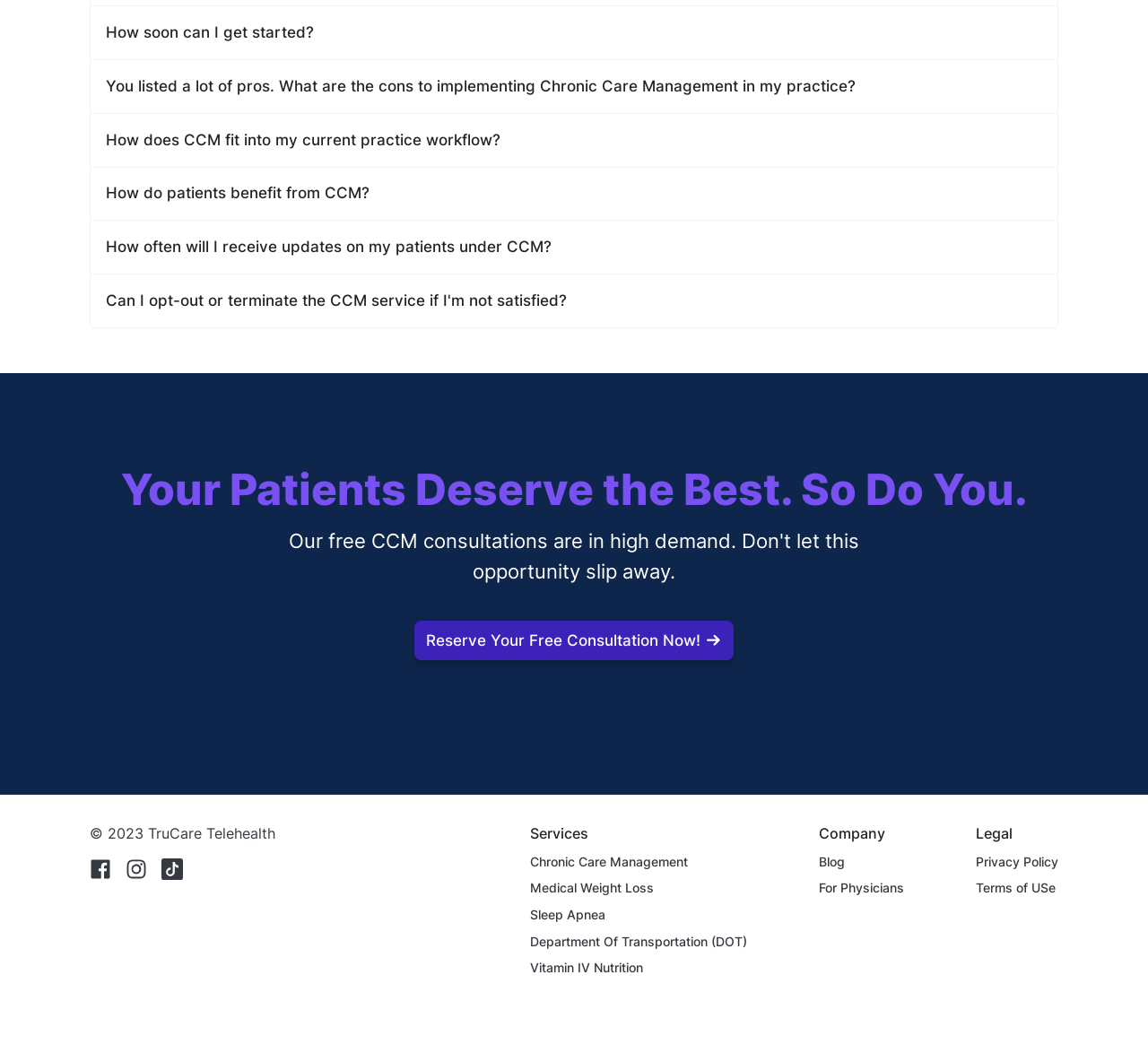Respond to the following query with just one word or a short phrase: 
What are the three main categories listed at the bottom of the webpage?

Services, Company, Legal